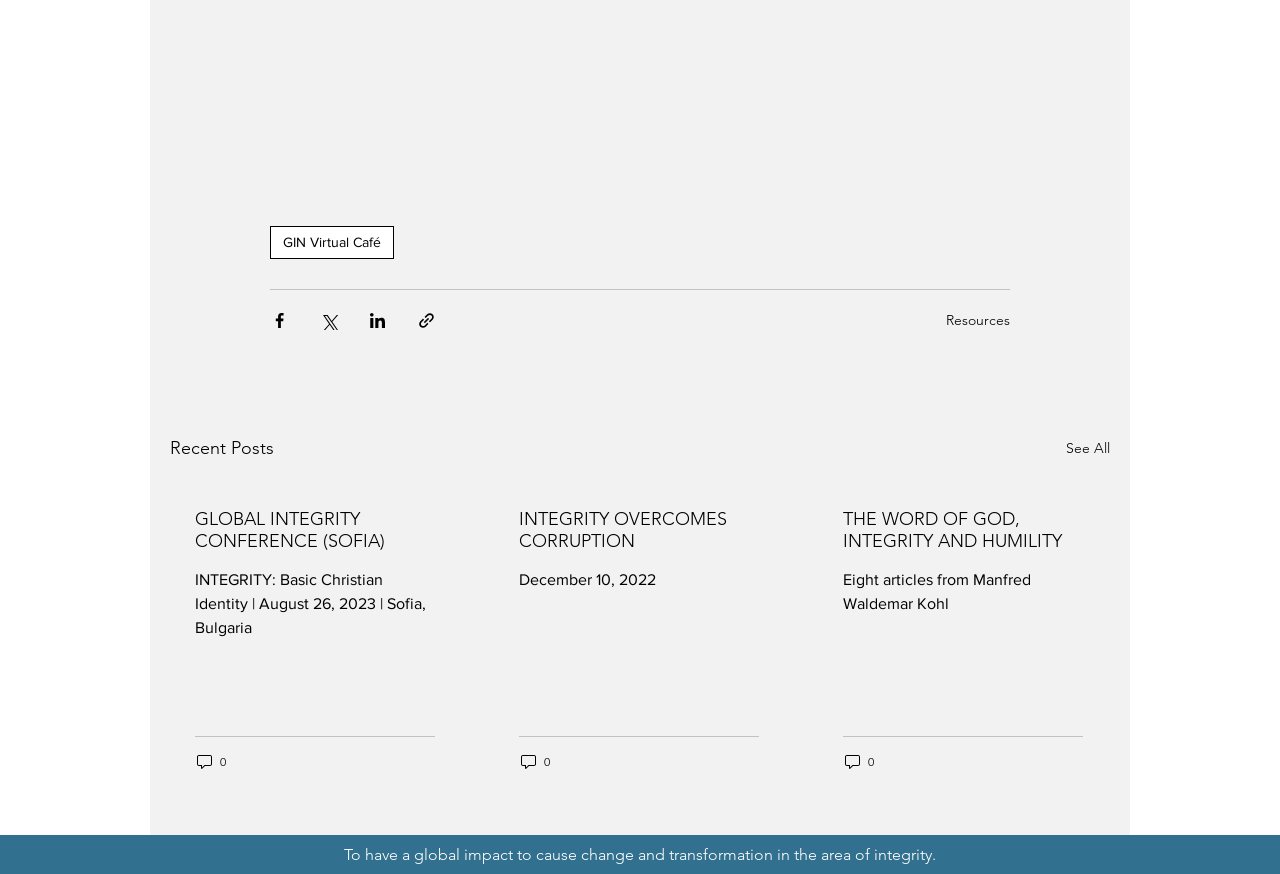Pinpoint the bounding box coordinates of the clickable element needed to complete the instruction: "Click on the 'GIN Virtual Café' link". The coordinates should be provided as four float numbers between 0 and 1: [left, top, right, bottom].

[0.211, 0.258, 0.308, 0.297]